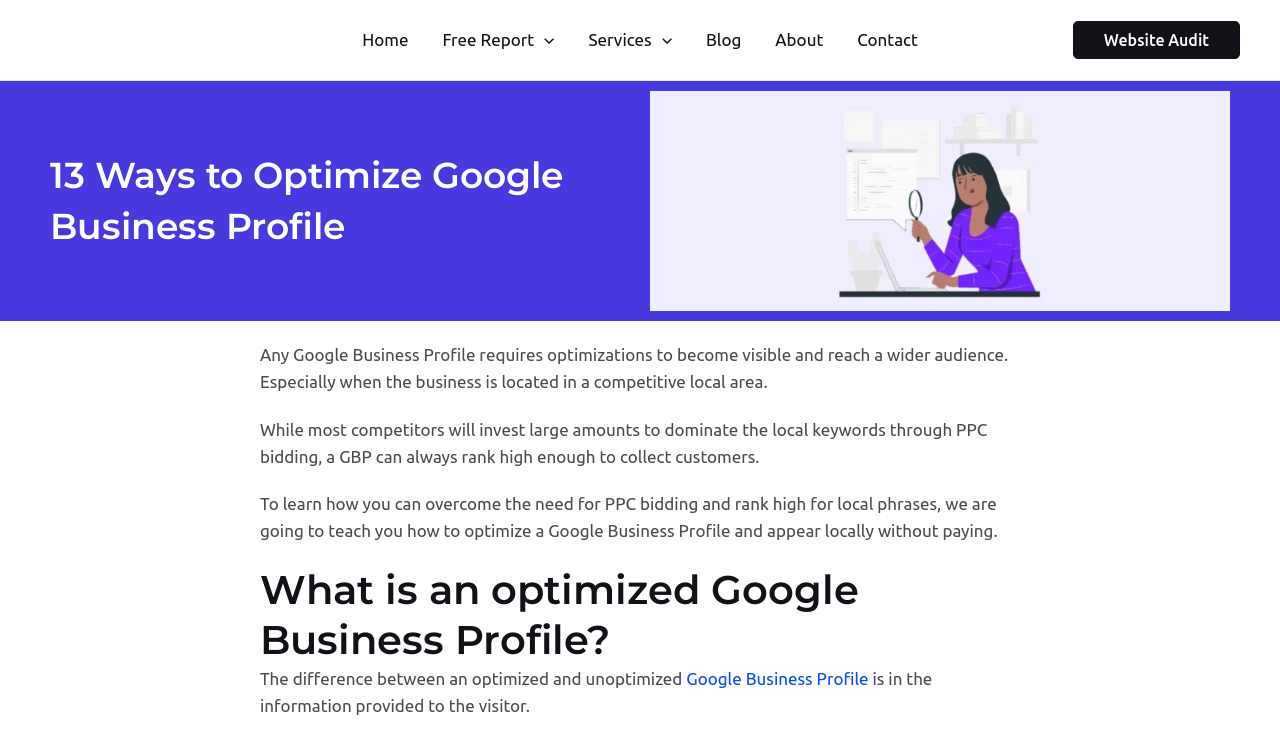Detail the various sections and features of the webpage.

The webpage is about optimizing Google Business Profiles, with a focus on increasing visibility and reaching a wider audience. At the top, there is a navigation bar with links to "Home", "Free Report", "Services", "Blog", "About", and "Contact". Below the navigation bar, there is a prominent link to "Website Audit".

The main content of the page is divided into sections, with headings and paragraphs of text. The first section has a heading "13 Ways to Optimize Google Business Profile" and three paragraphs of text that discuss the importance of optimizing a Google Business Profile, especially in competitive local areas. The text explains that a well-optimized profile can rank high in local search results without the need for paid advertising.

The next section has a heading "What is an optimized Google Business Profile?" and two paragraphs of text that discuss the difference between an optimized and unoptimized profile. There is also a link to "Google Business Profile" within this section.

Throughout the page, there are no images except for two small icons within the navigation bar, which are part of the "Menu Toggle" buttons for "Free Report" and "Services".